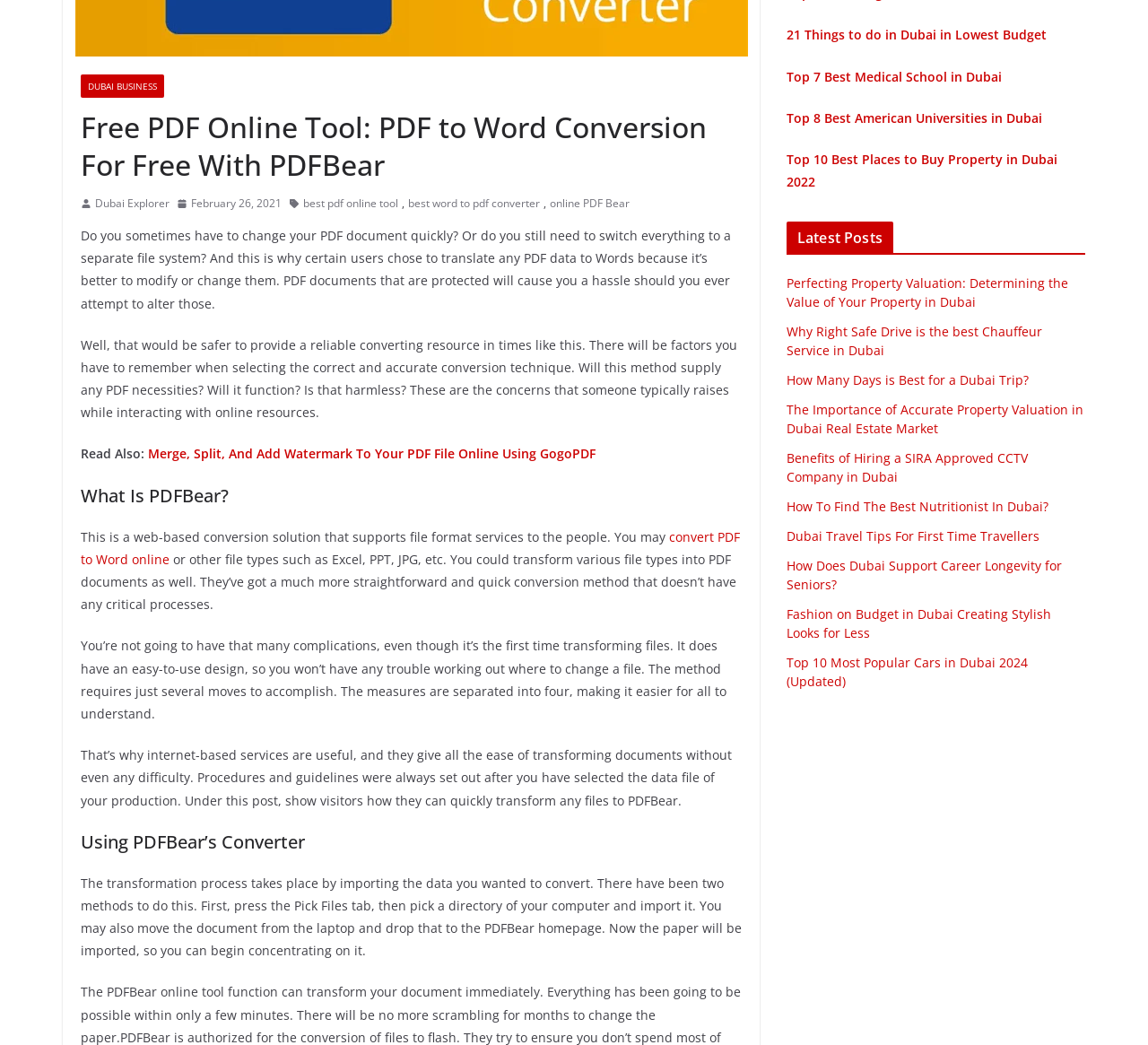Determine the bounding box coordinates in the format (top-left x, top-left y, bottom-right x, bottom-right y). Ensure all values are floating point numbers between 0 and 1. Identify the bounding box of the UI element described by: convert PDF to Word online

[0.07, 0.505, 0.645, 0.543]